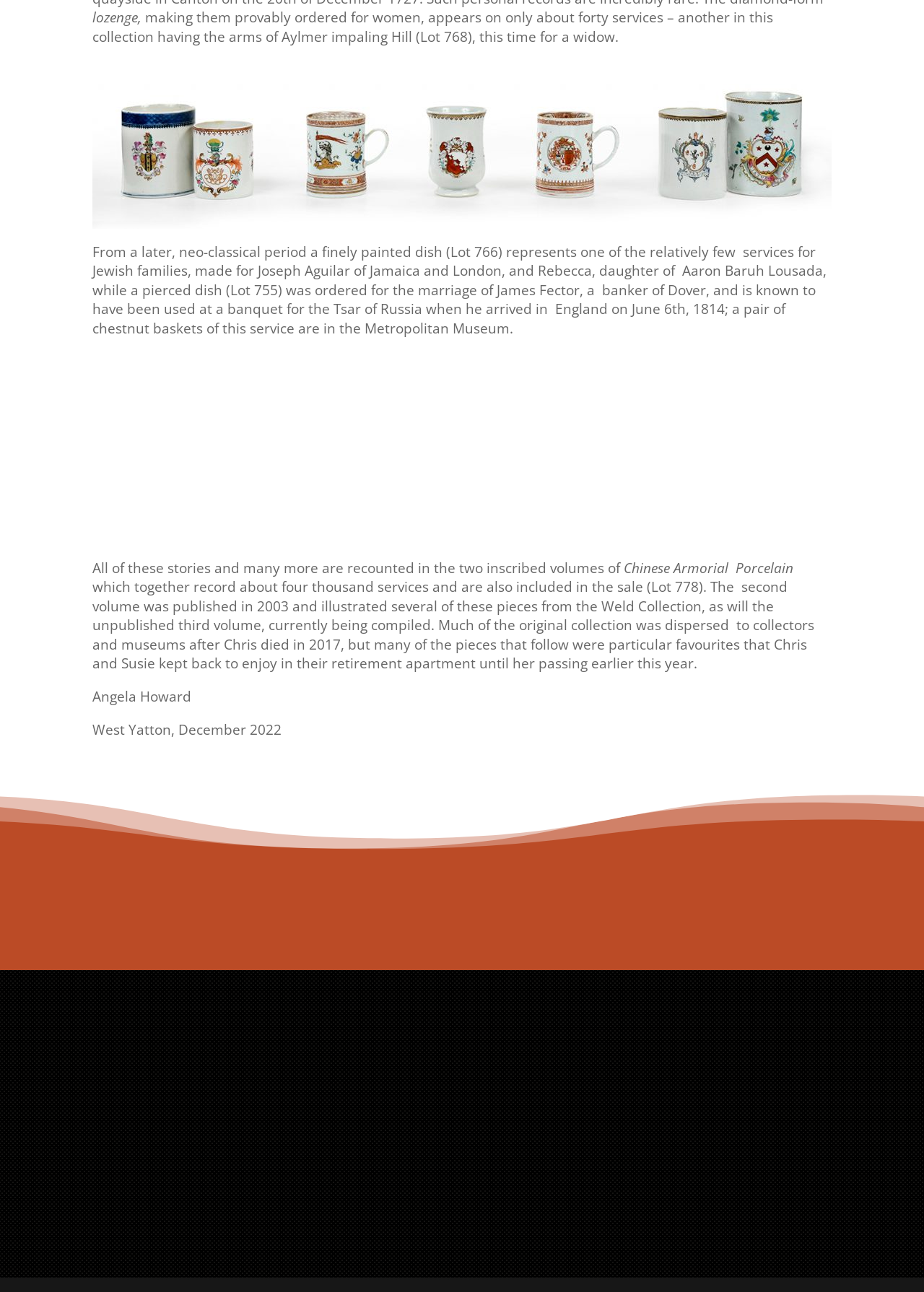Find the bounding box coordinates of the element I should click to carry out the following instruction: "Sign up for updates".

[0.311, 0.795, 0.689, 0.821]